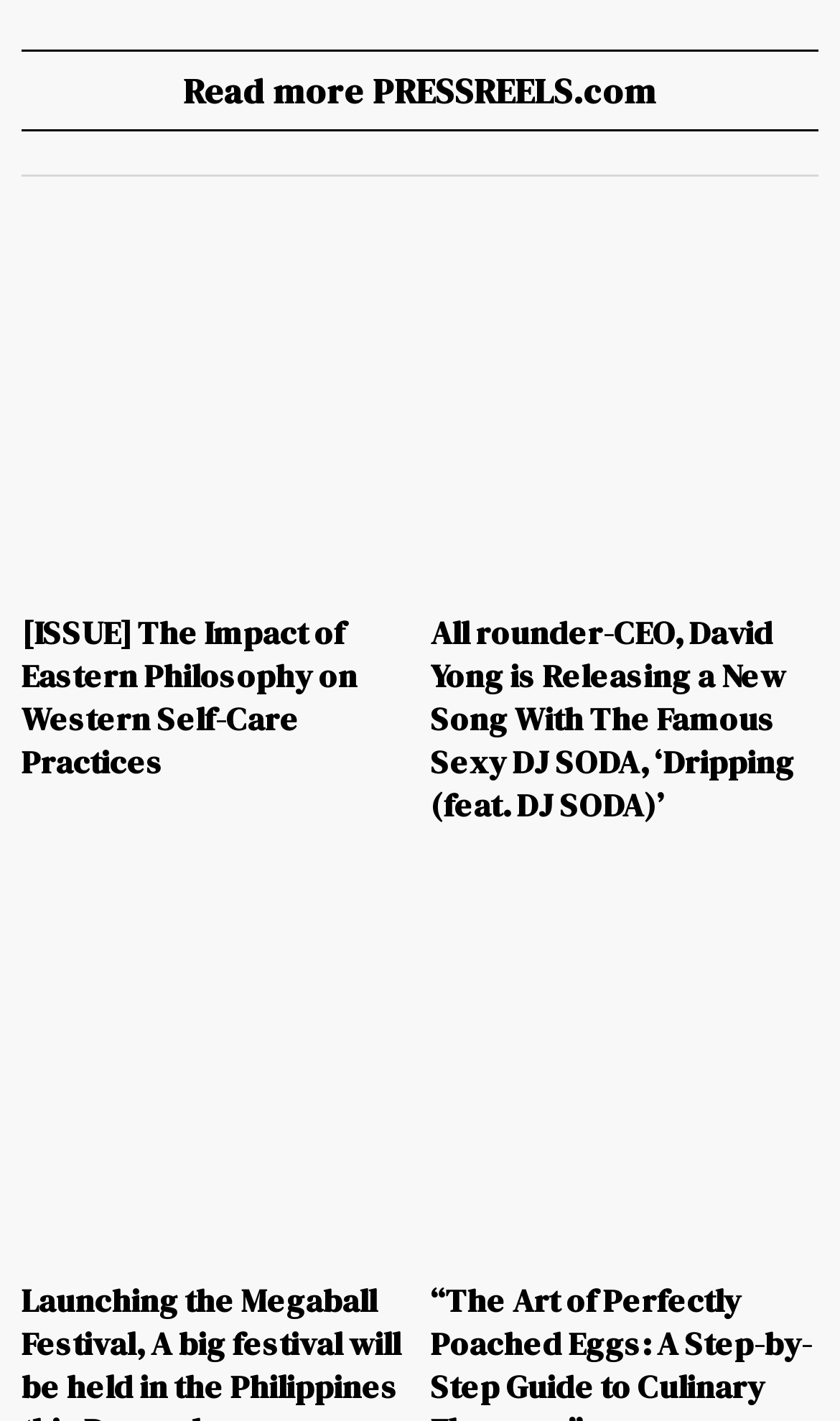What is the title of the first article?
Provide a detailed answer to the question, using the image to inform your response.

I found the first article element with ID 193, which contains a heading element with ID 399. The OCR text of this heading element is '[ISSUE] The Impact of Eastern Philosophy on Western Self-Care Practices', which is the title of the first article.